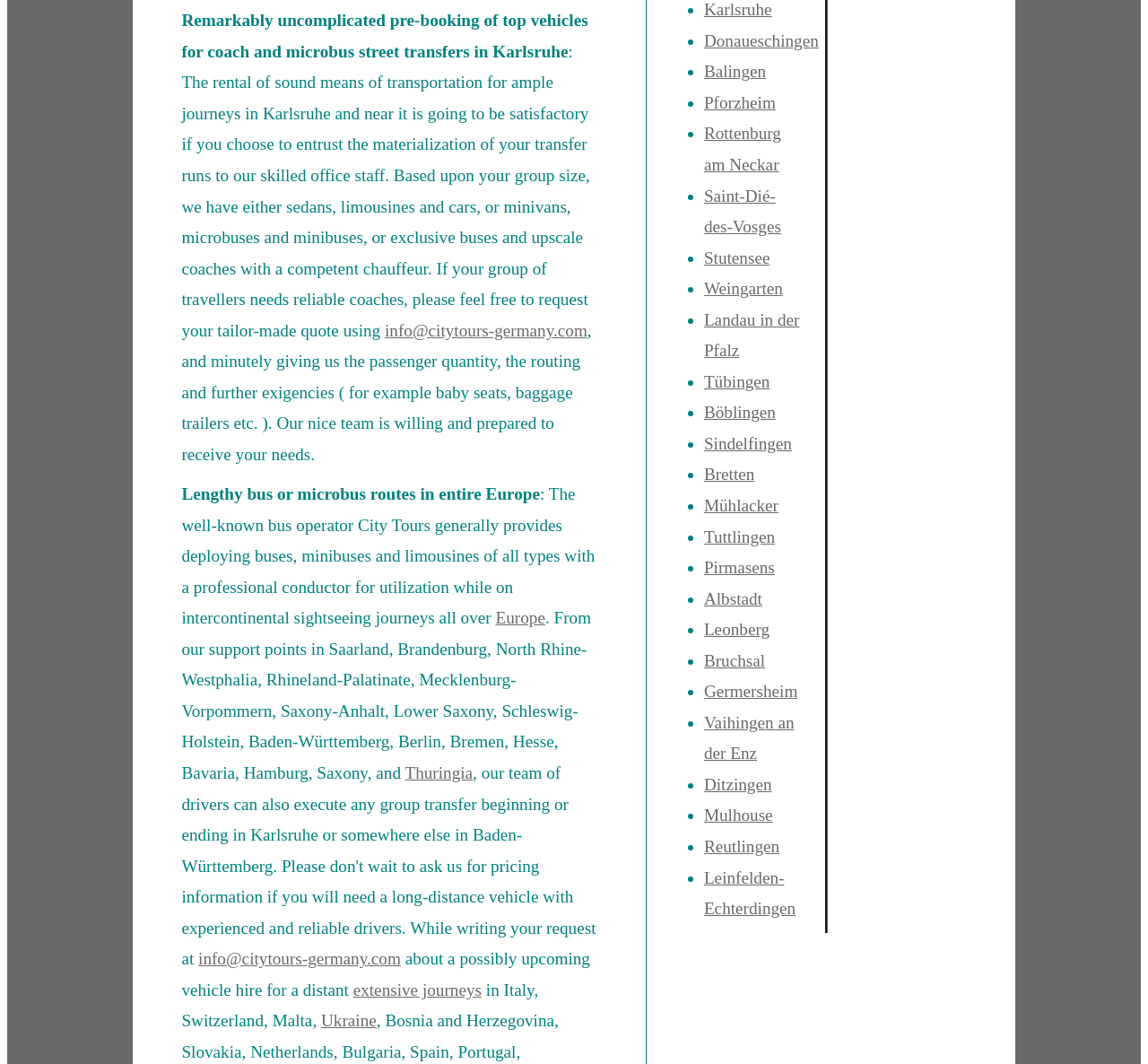Please identify the bounding box coordinates of the element's region that needs to be clicked to fulfill the following instruction: "Get a quote for a bus in Europe". The bounding box coordinates should consist of four float numbers between 0 and 1, i.e., [left, top, right, bottom].

[0.432, 0.572, 0.475, 0.59]